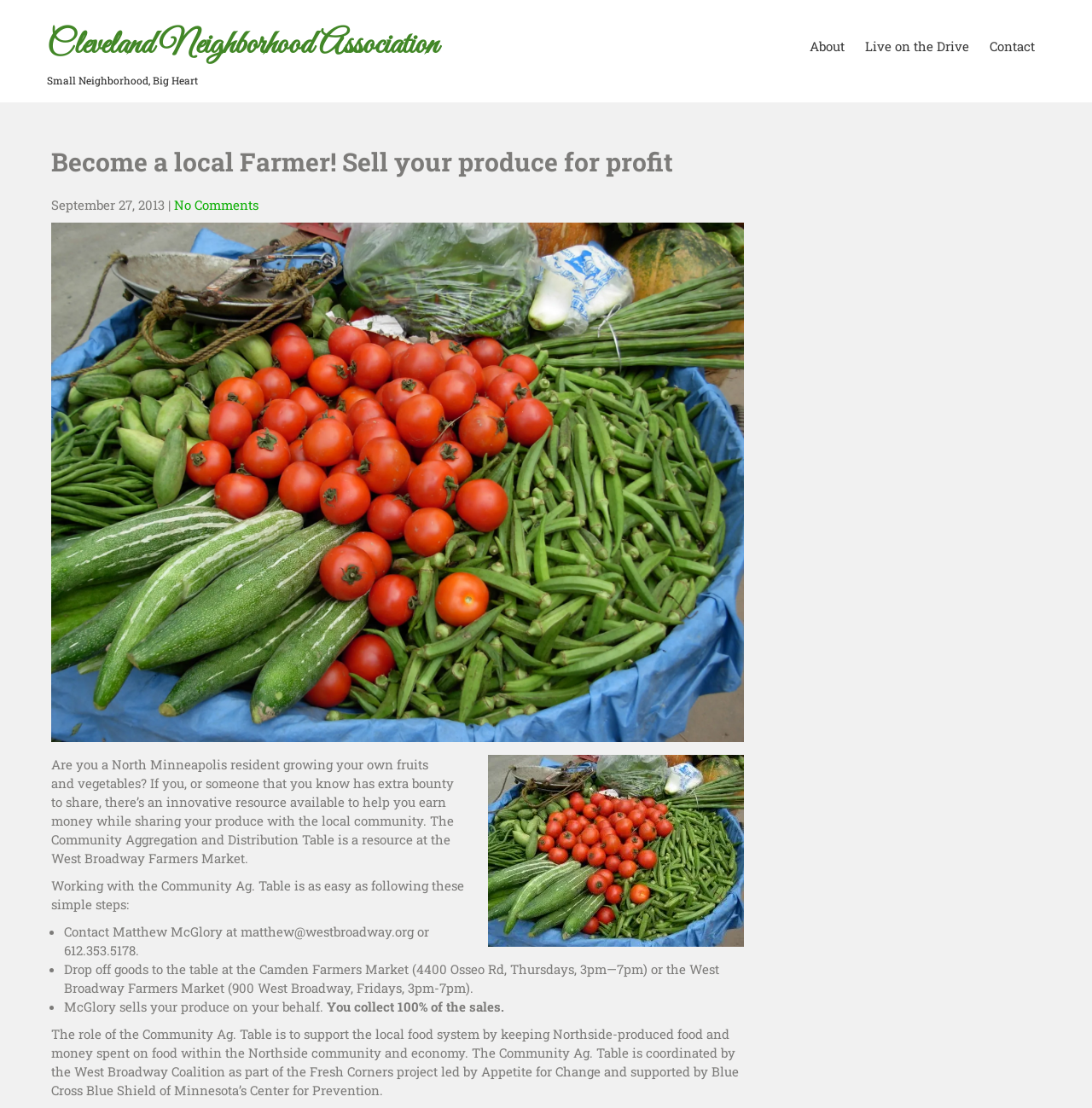Please provide a detailed answer to the question below based on the screenshot: 
Where can I drop off my produce?

I can drop off my produce at the Camden Farmers Market (4400 Osseo Rd, Thursdays, 3pm—7pm) or the West Broadway Farmers Market (900 West Broadway, Fridays, 3pm-7pm), as mentioned in the steps to work with the Community Ag. Table.